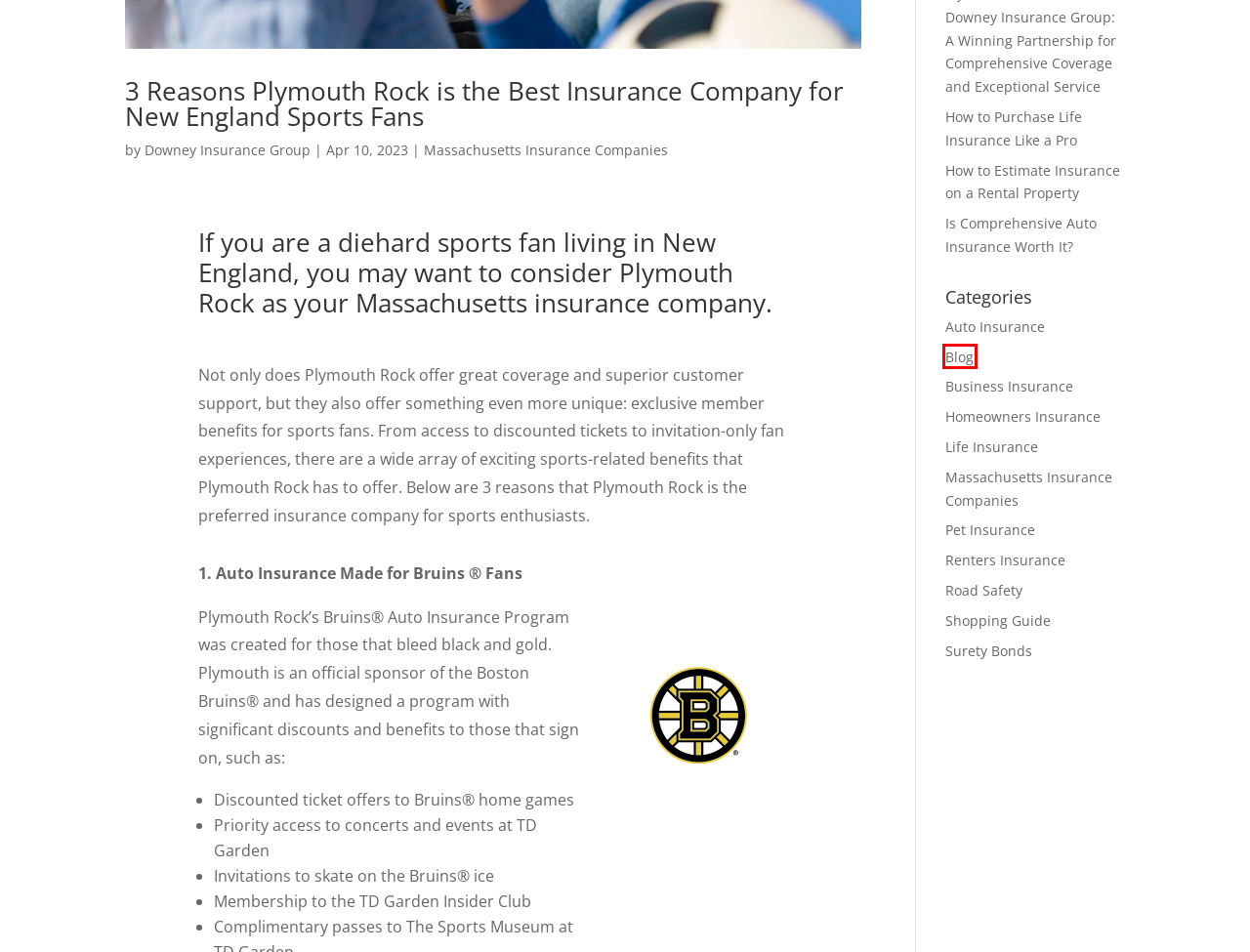You are given a screenshot of a webpage with a red rectangle bounding box around an element. Choose the best webpage description that matches the page after clicking the element in the bounding box. Here are the candidates:
A. Pet Insurance Archives - Downey Insurance Group
B. Surety Bonds Archives - Downey Insurance Group
C. How to Purchase Life Insurance Like a Pro
D. Renters Insurance Archives - Downey Insurance Group
E. Blog Archives - Downey Insurance Group
F. Life Insurance Archives - Downey Insurance Group
G. Road Safety Archives - Downey Insurance Group
H. Auto Insurance Archives - Downey Insurance Group

E